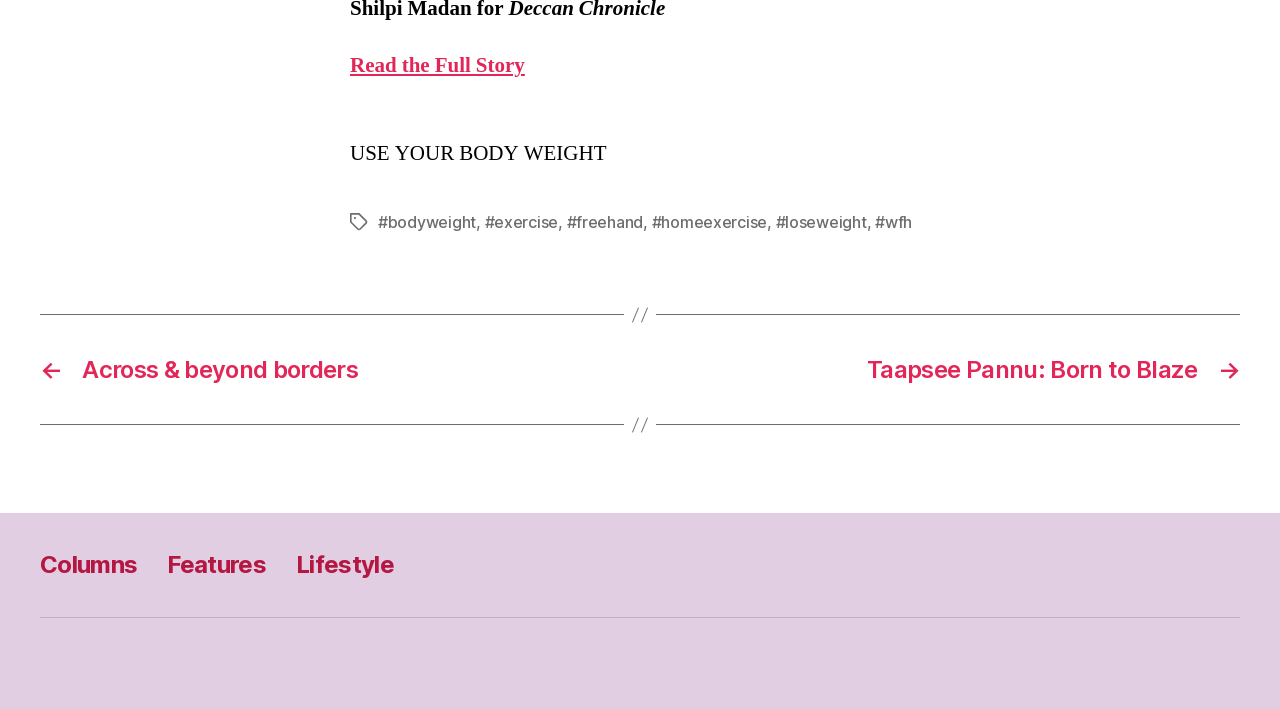What are the tags related to the article?
Please look at the screenshot and answer using one word or phrase.

Bodyweight, exercise, freehand, homeexercise, loseweight, wfh